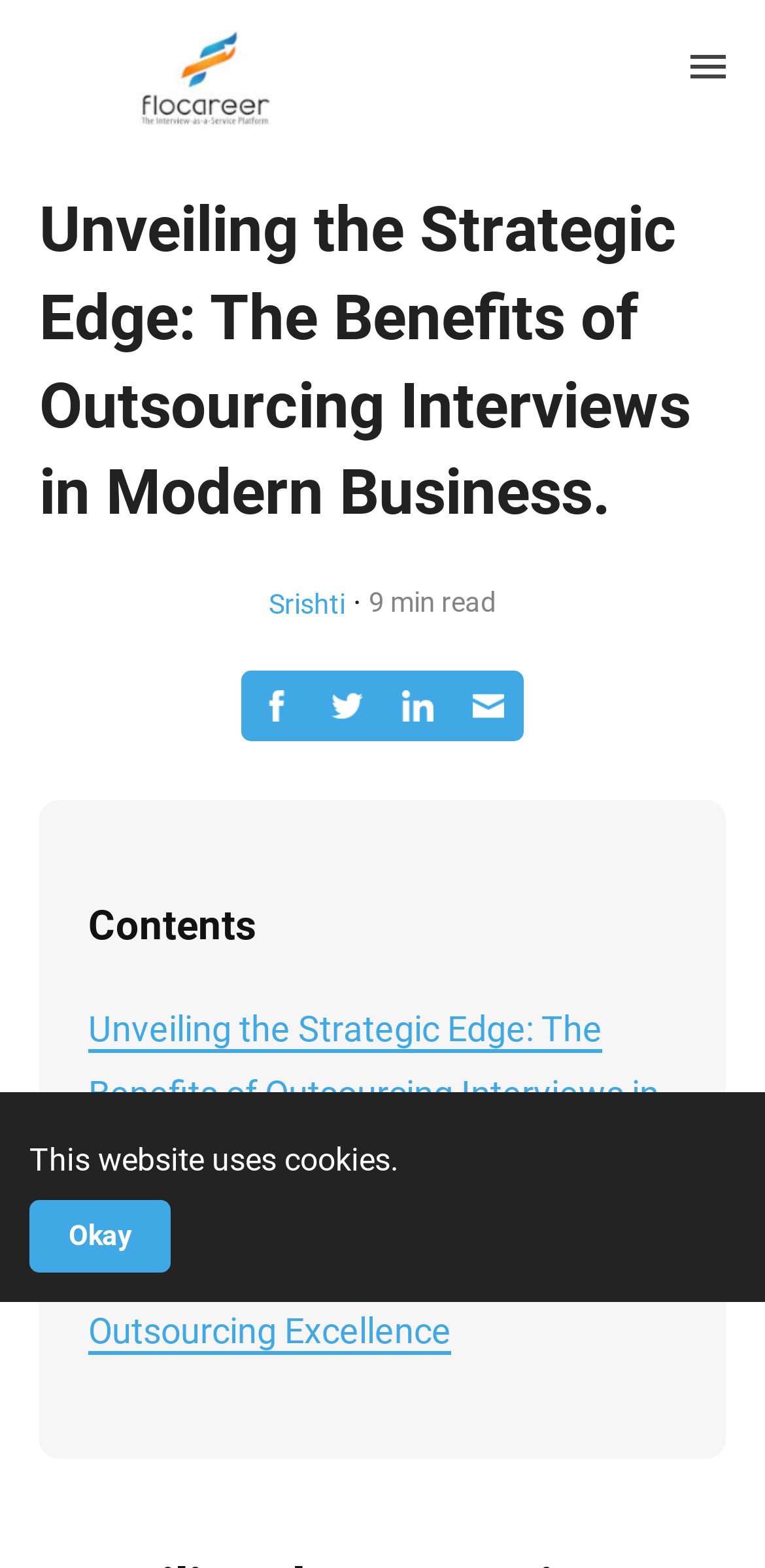What is the company name?
Please use the image to deliver a detailed and complete answer.

The company name can be found at the top left corner of the webpage, where the logo is located. The text 'FloCareer' is written next to the logo, indicating that it is the company name.